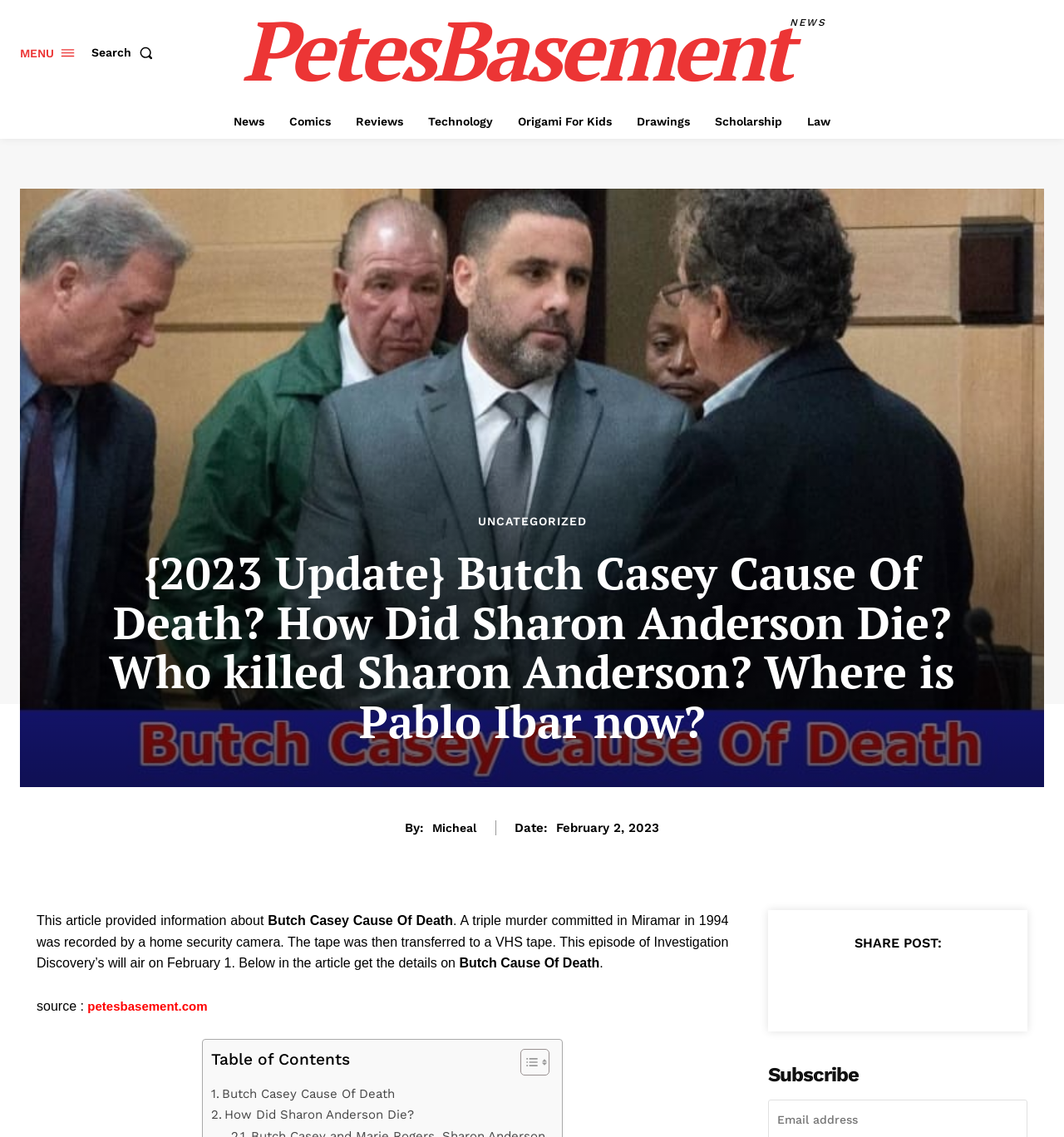Give a short answer to this question using one word or a phrase:
When was the article published?

February 2, 2023